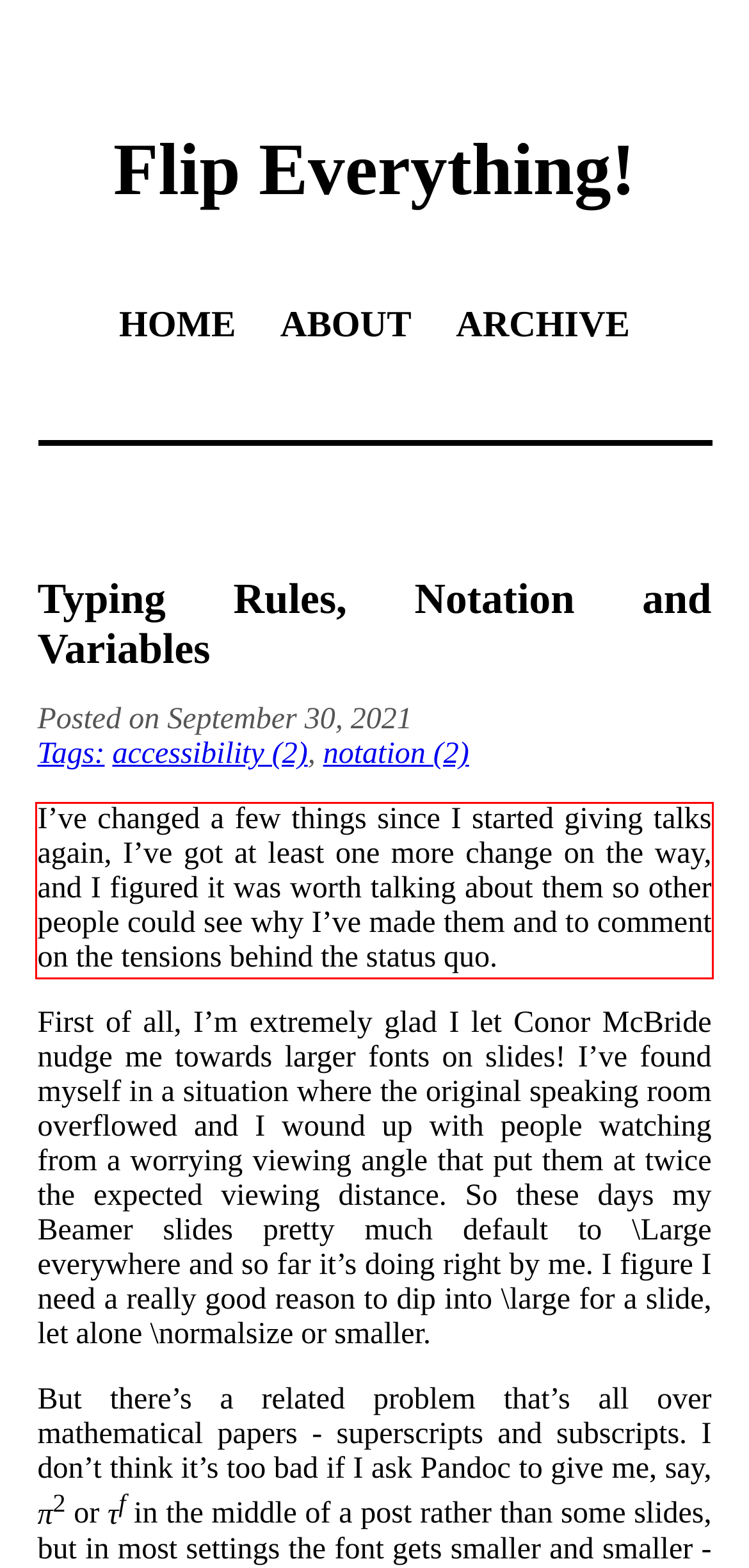Review the screenshot of the webpage and recognize the text inside the red rectangle bounding box. Provide the extracted text content.

I’ve changed a few things since I started giving talks again, I’ve got at least one more change on the way, and I figured it was worth talking about them so other people could see why I’ve made them and to comment on the tensions behind the status quo.